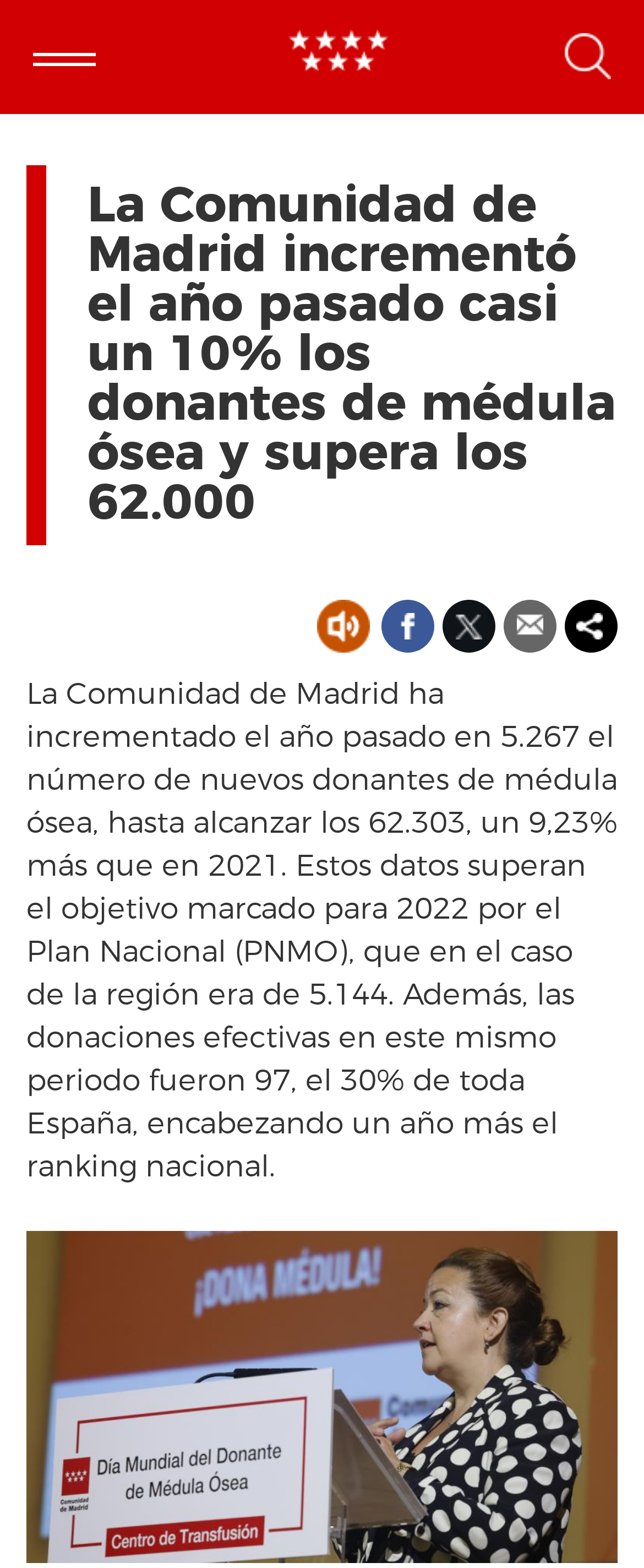Reply to the question below using a single word or brief phrase:
What is the percentage increase in donors of bone marrow?

9,23%